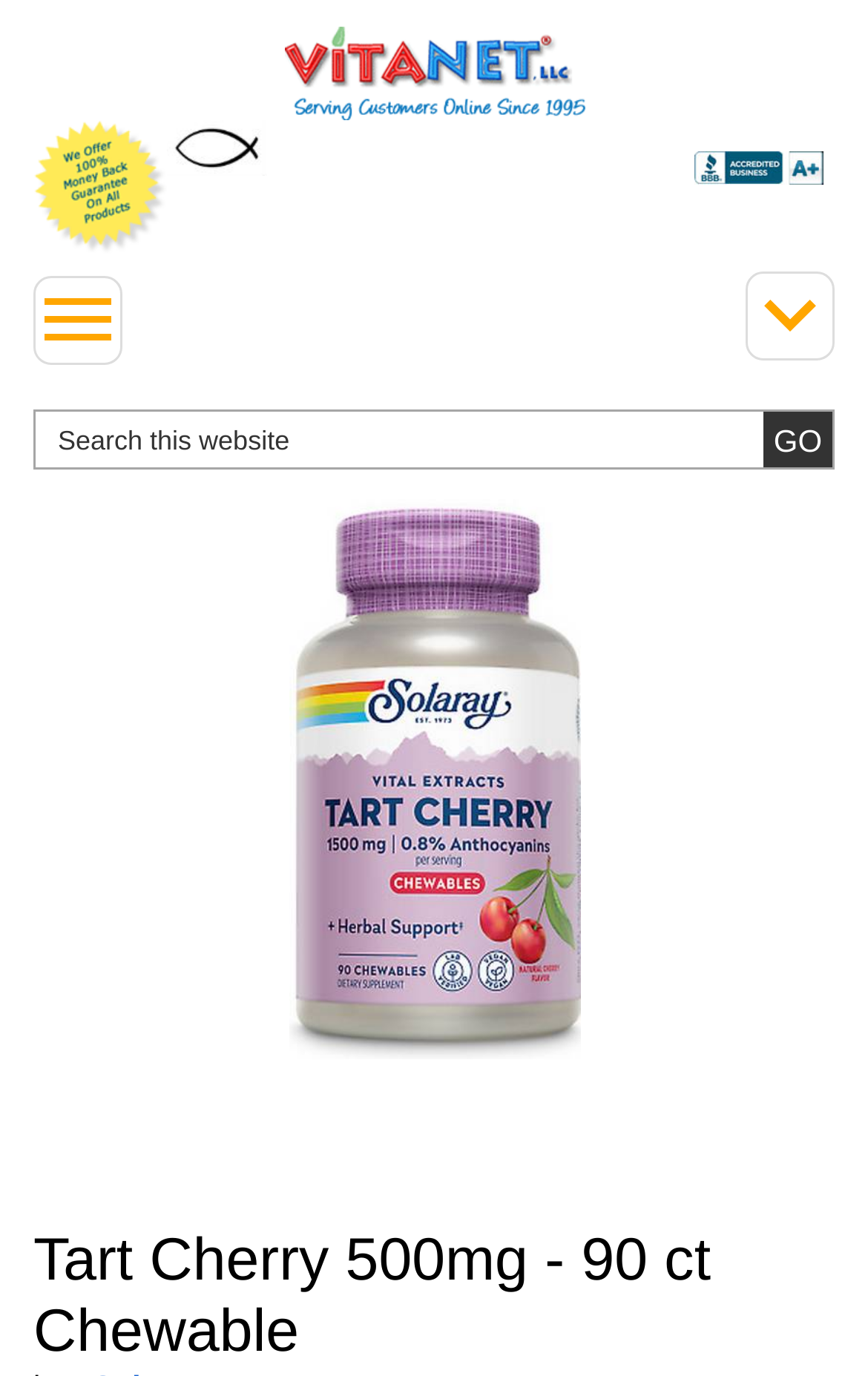What is the company name of the website? Analyze the screenshot and reply with just one word or a short phrase.

VitaNet